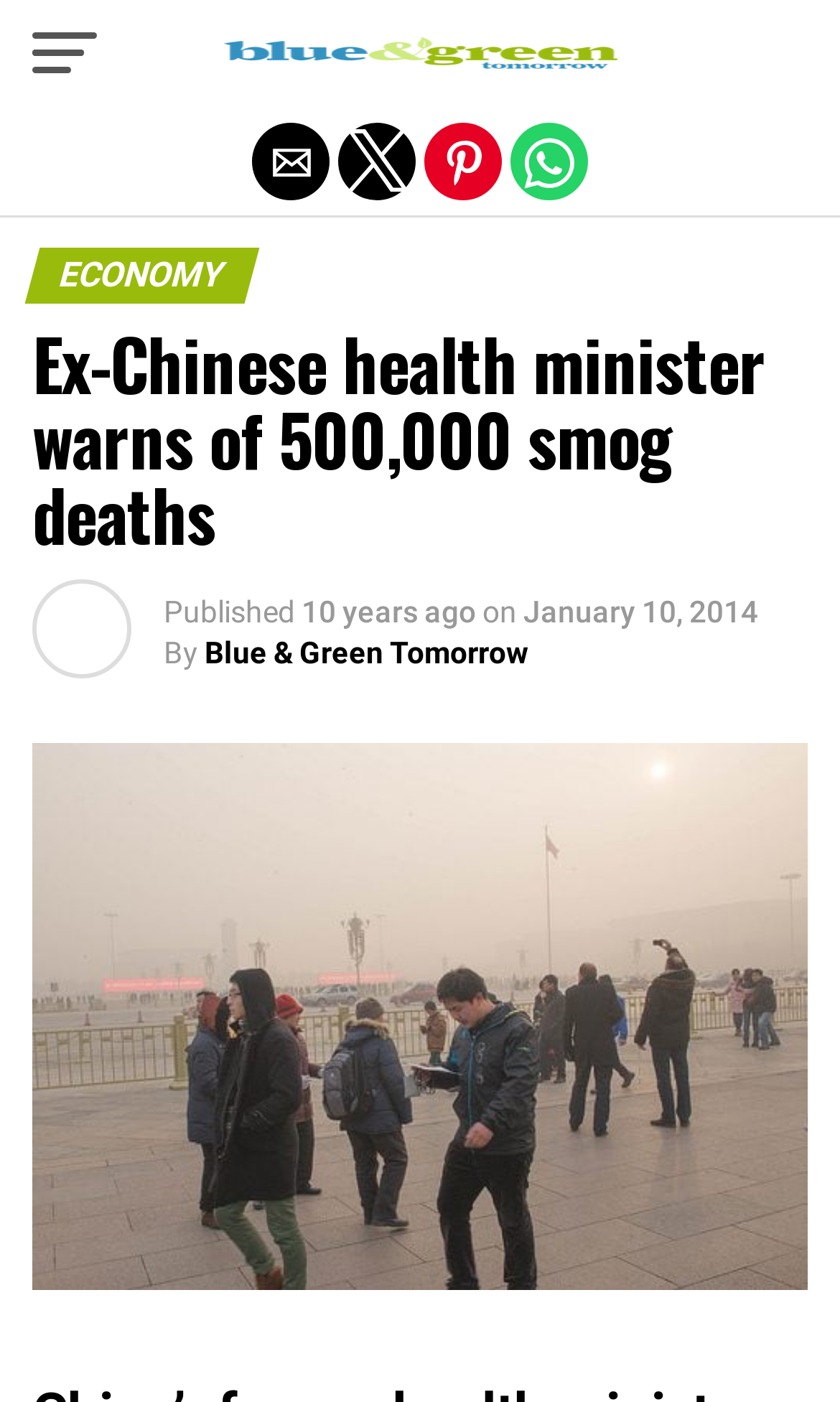Please determine the headline of the webpage and provide its content.

Ex-Chinese health minister warns of 500,000 smog deaths